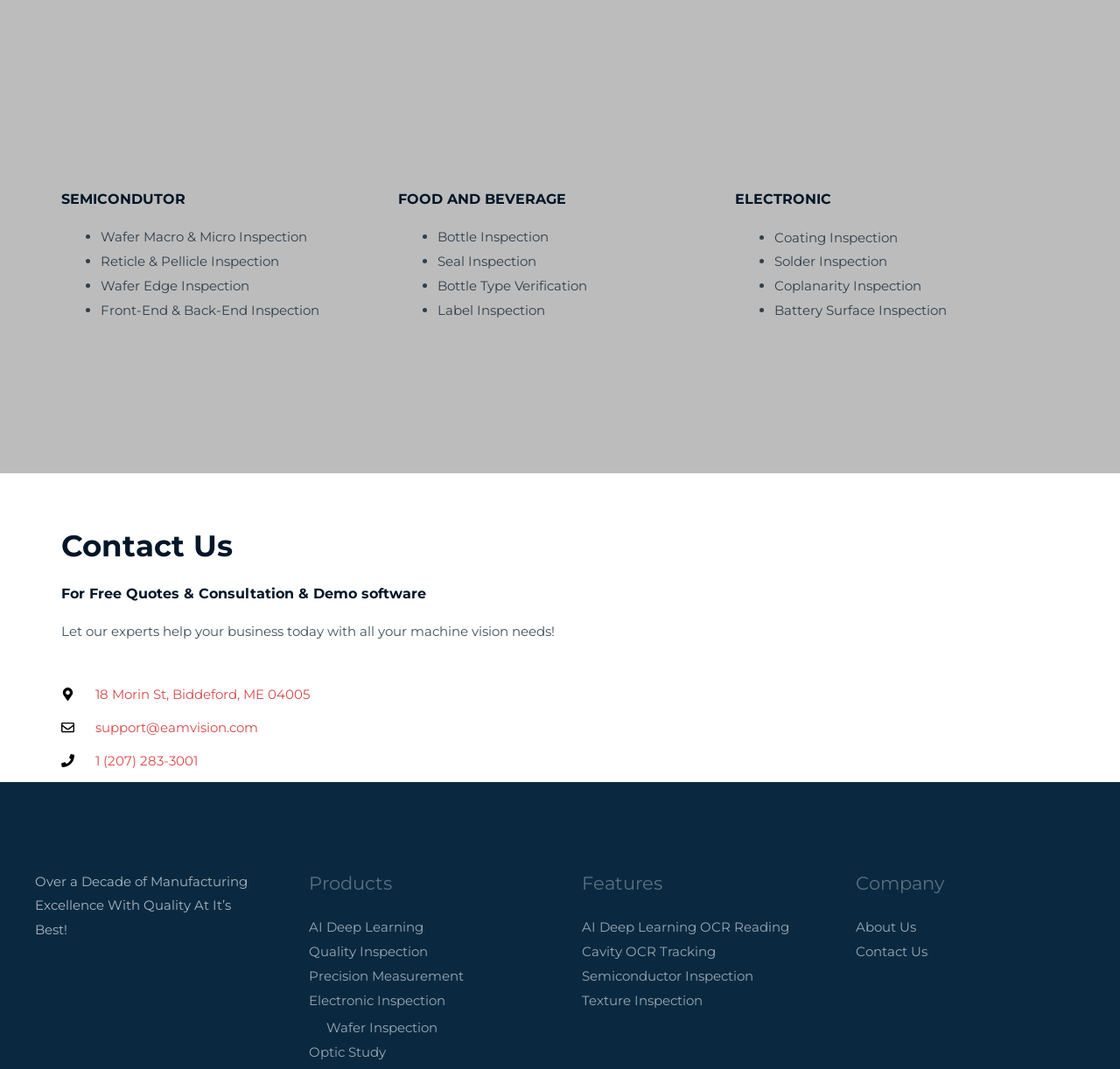Please locate the bounding box coordinates of the element that should be clicked to complete the given instruction: "Contact Us".

[0.055, 0.492, 0.867, 0.531]